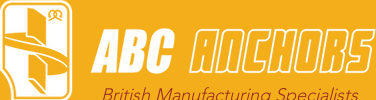What is the tagline of ABC Anchors?
Using the information from the image, provide a comprehensive answer to the question.

The tagline 'British Manufacturing Specialists' is presented below the company name in the logo, emphasizing the company's expertise in manufacturing and its British heritage.